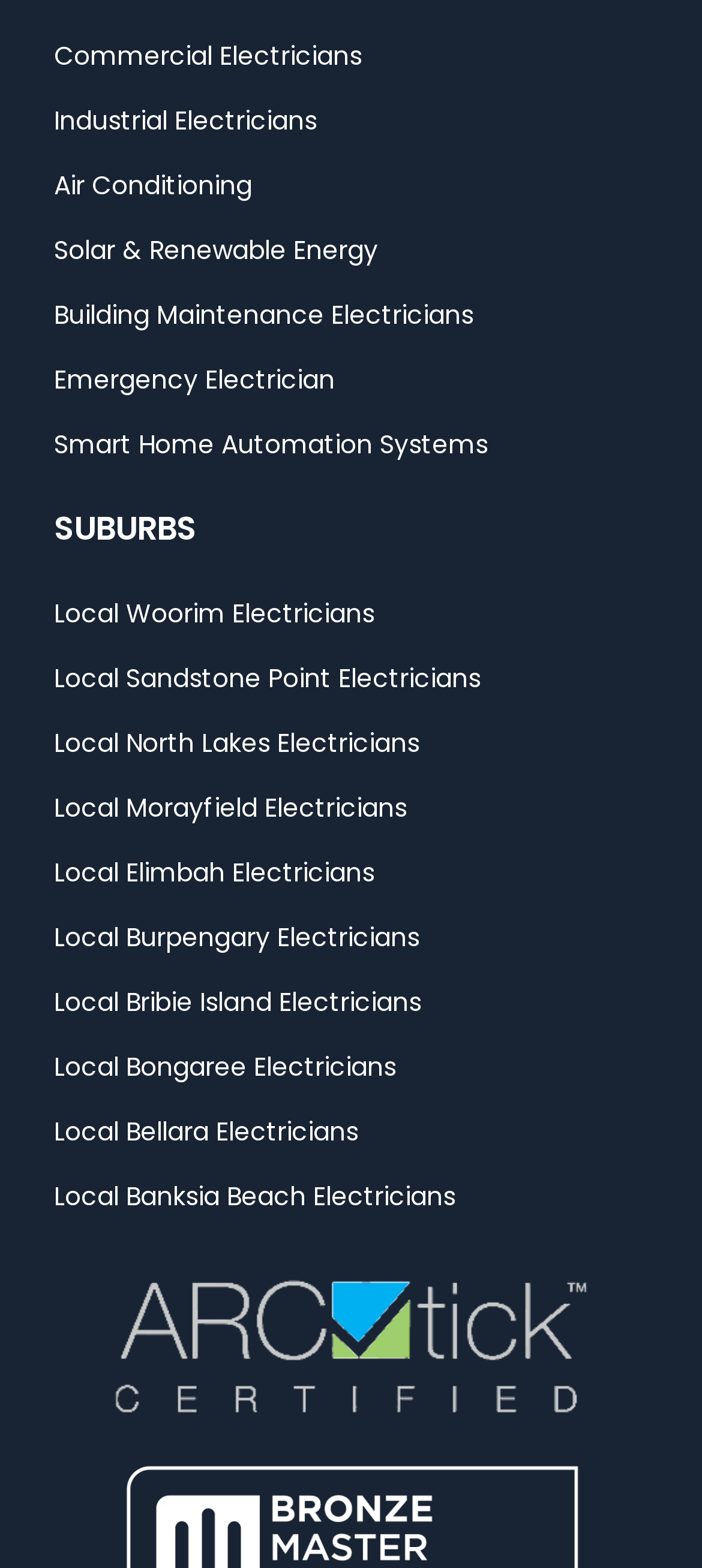Is there an emergency electrician service?
Using the image as a reference, answer the question with a short word or phrase.

Yes